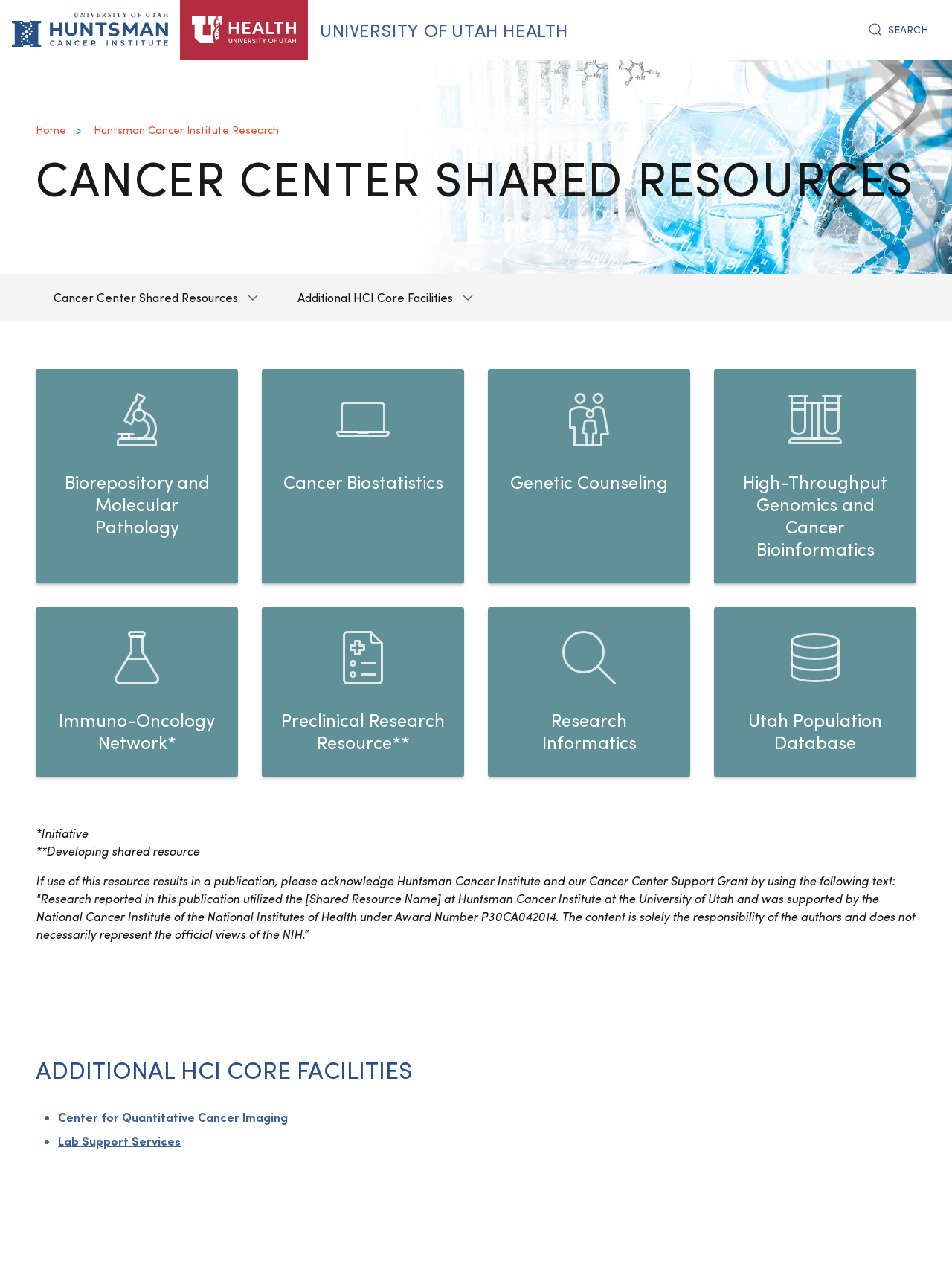Please determine the bounding box coordinates of the element to click in order to execute the following instruction: "Read more about Apple Intelligence Could Dominate the Big Tech AI Race". The coordinates should be four float numbers between 0 and 1, specified as [left, top, right, bottom].

None